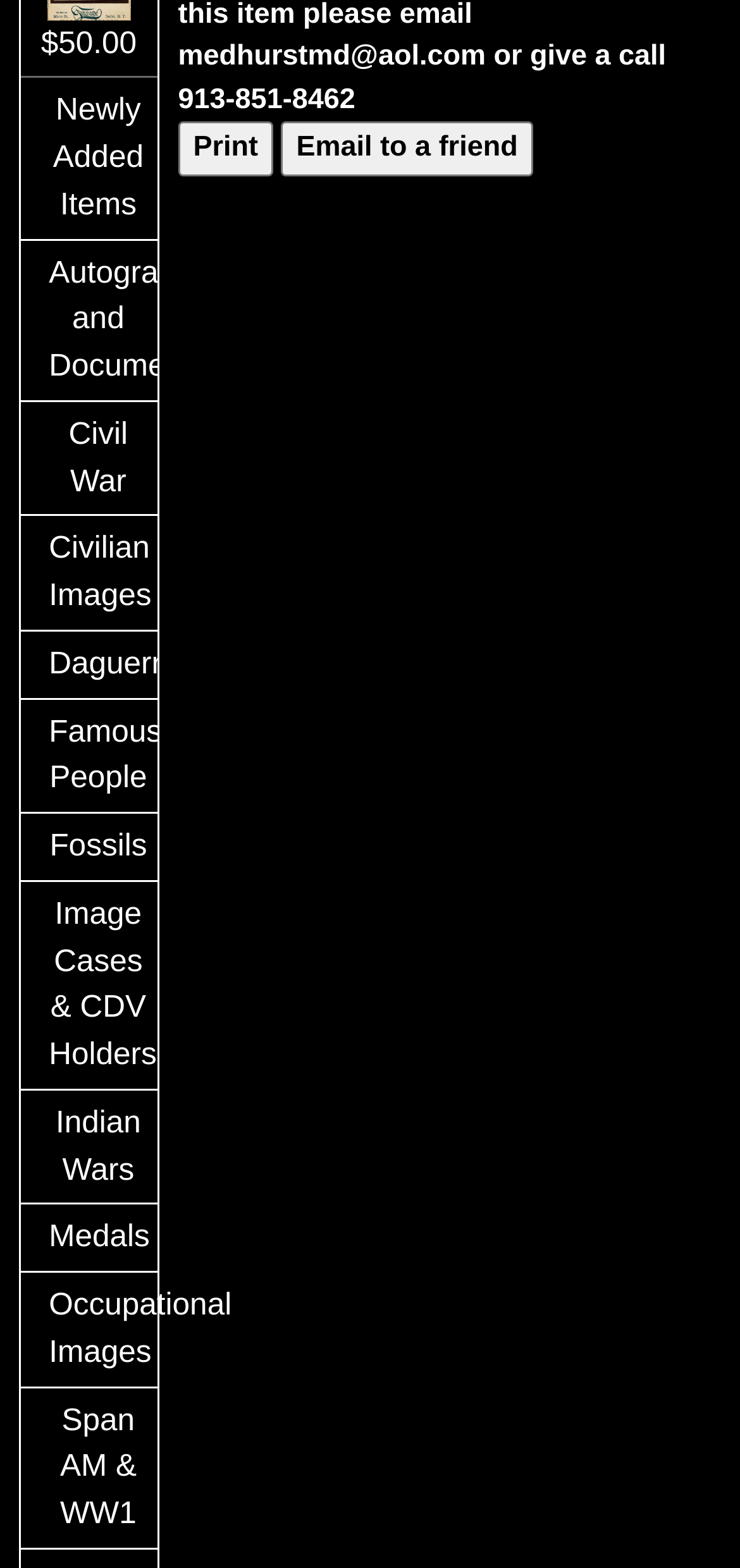Please specify the bounding box coordinates of the region to click in order to perform the following instruction: "Watch videos".

None